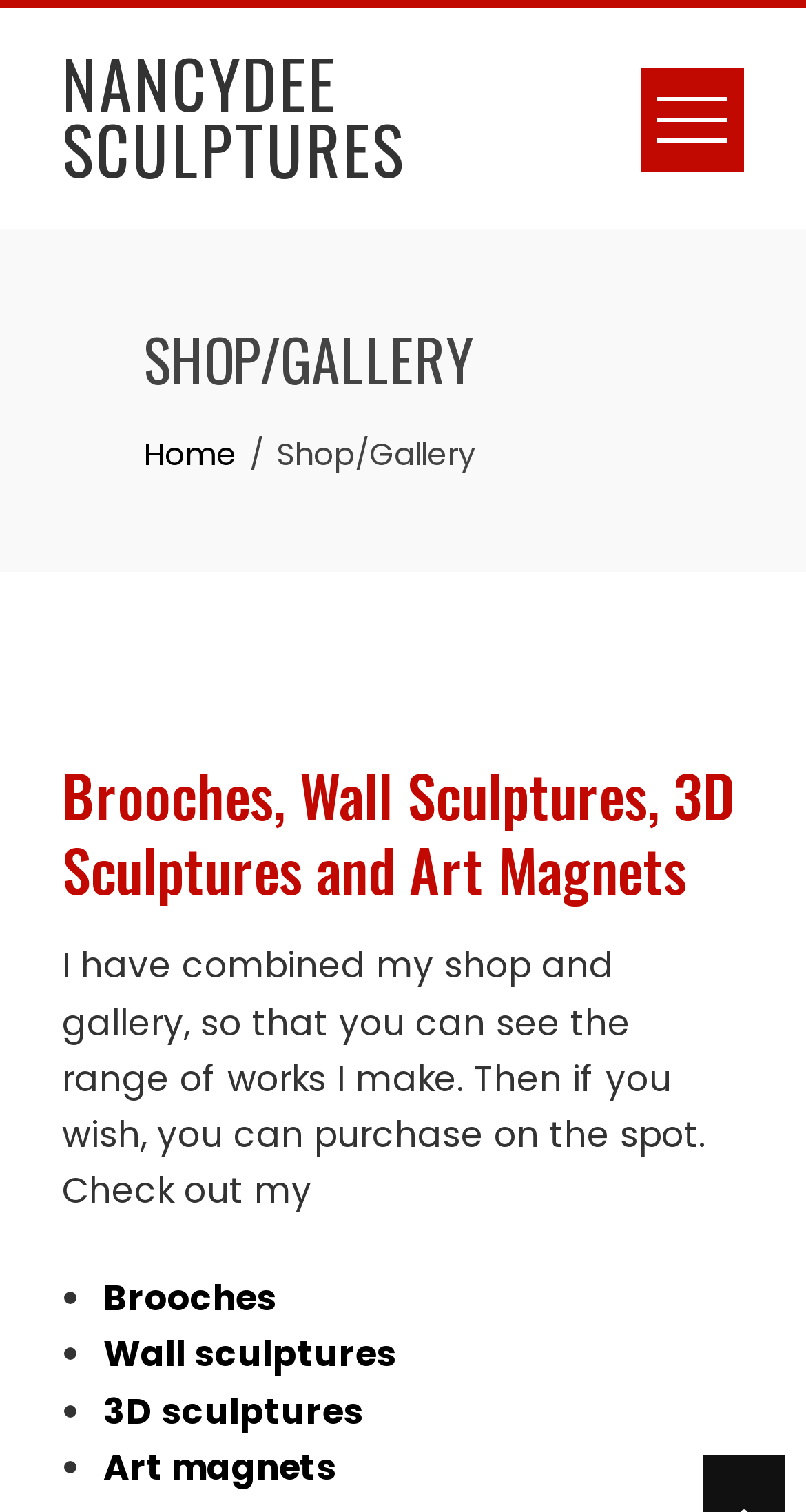Find and provide the bounding box coordinates for the UI element described here: "Art magnets". The coordinates should be given as four float numbers between 0 and 1: [left, top, right, bottom].

[0.128, 0.954, 0.418, 0.987]